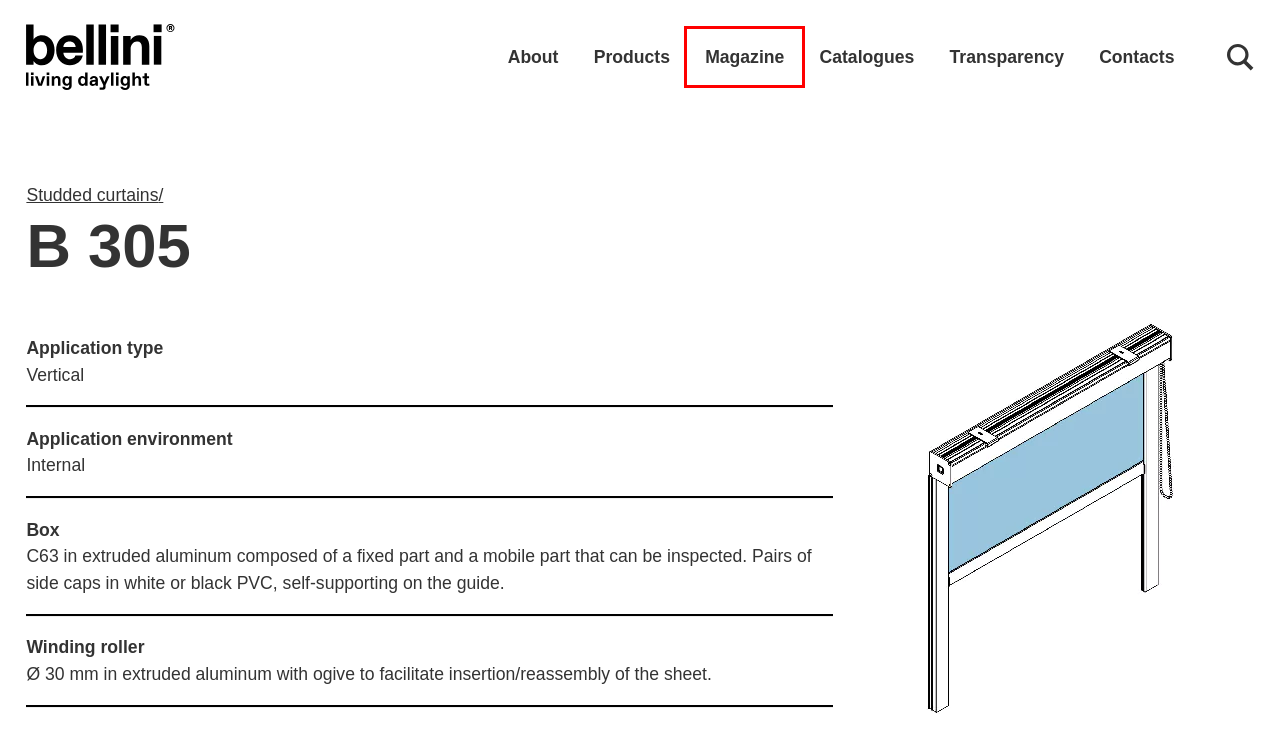A screenshot of a webpage is given, featuring a red bounding box around a UI element. Please choose the webpage description that best aligns with the new webpage after clicking the element in the bounding box. These are the descriptions:
A. Transparency - Bellini Srl
B. Products - Bellini Srl
C. Download - Bellini Srl
D. B 304 - Bellini Srl
E. About - Bellini Srl
F. Magazine - Bellini Srl
G. Contacts - Bellini Srl
H. Studded curtains - Bellini Srl

F